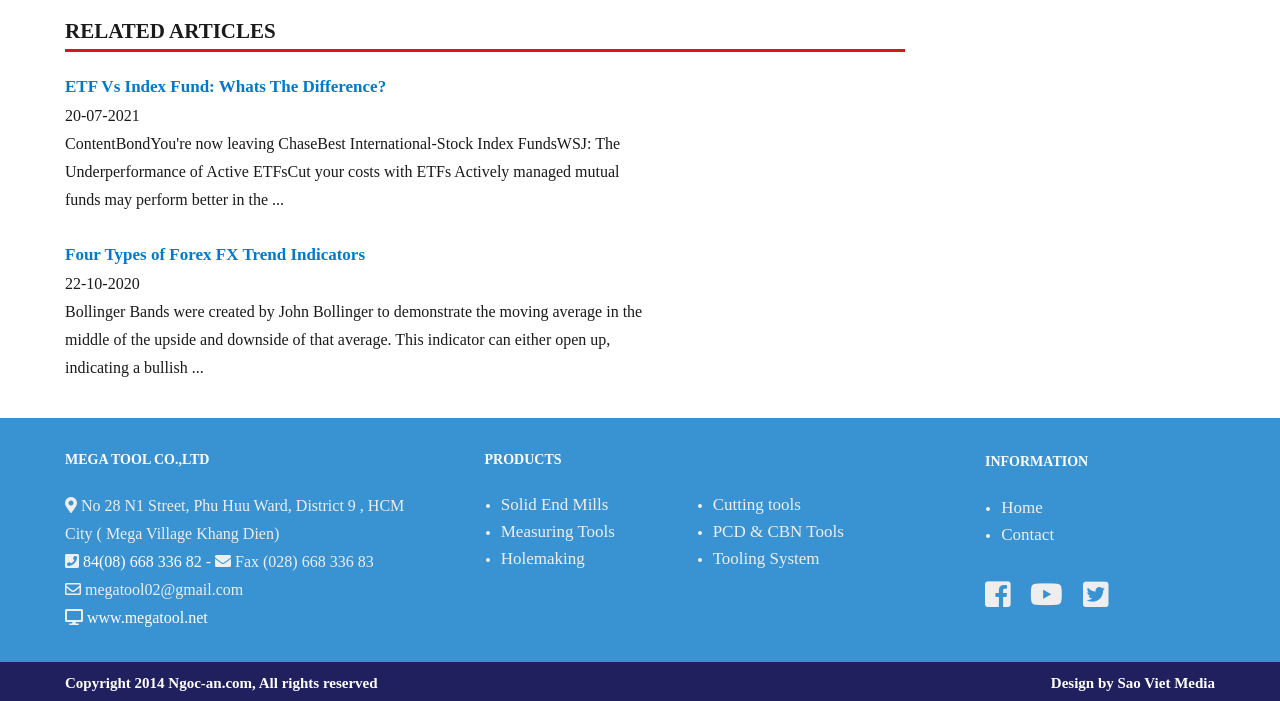What types of products are offered?
Examine the image and give a concise answer in one word or a short phrase.

Solid End Mills, Cutting tools, etc.